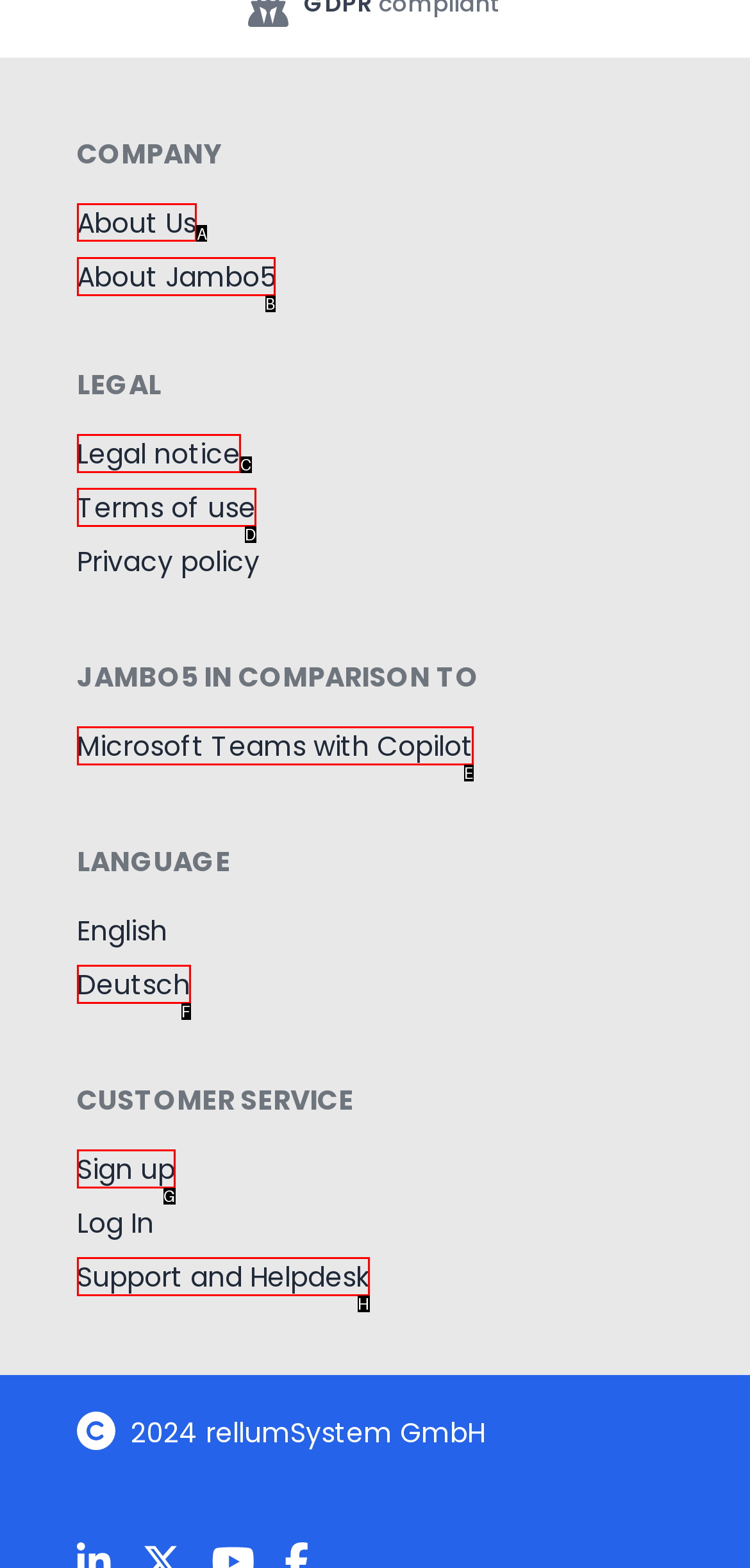Identify the HTML element that should be clicked to accomplish the task: Click on About Us
Provide the option's letter from the given choices.

A